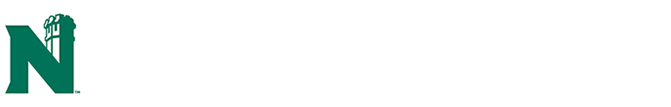Describe all the important aspects and details of the image.

The image features the logo of Northwest Missouri State University, prominently displayed at the top of the page under the section titled "Donor Details." The design incorporates the letter "N," intertwined with an image of a tree, reflecting the university's commitment to growth and education. The logo is rendered in green and white, symbolizing the university's spirit and tradition. Below the logo, additional information about donor contributions and scholarship opportunities is provided, emphasizing the importance of community support in fostering educational experiences at the university.